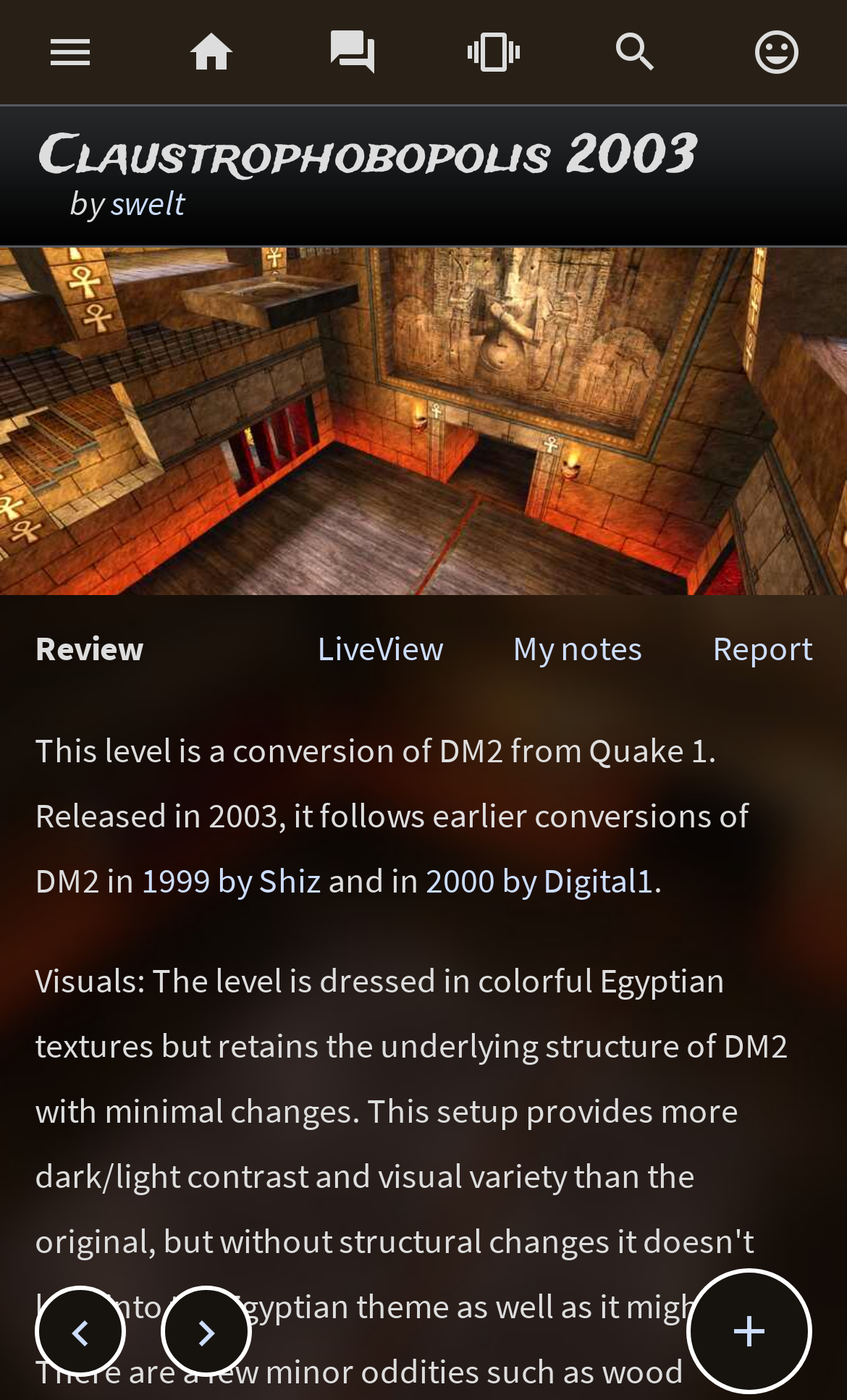Determine the bounding box for the HTML element described here: "My notes". The coordinates should be given as [left, top, right, bottom] with each number being a float between 0 and 1.

[0.605, 0.447, 0.759, 0.478]